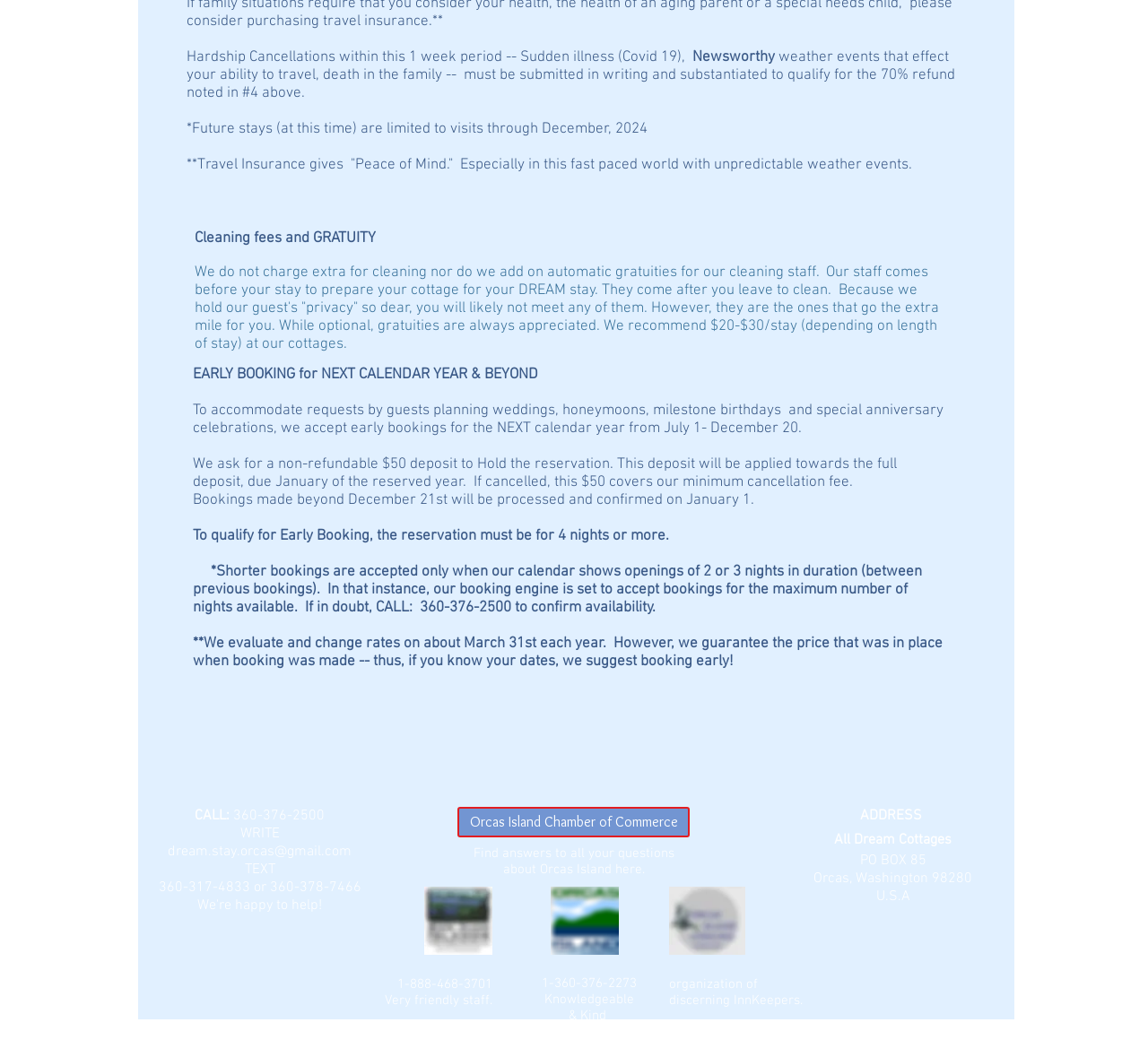What is the recommended gratuity amount per stay?
Refer to the image and provide a detailed answer to the question.

According to the webpage, in the 'Cleaning fees and GRATUITY' section, it is suggested that 'We recommend $20-$30/stay (depending on length of stay) at our cottages.'